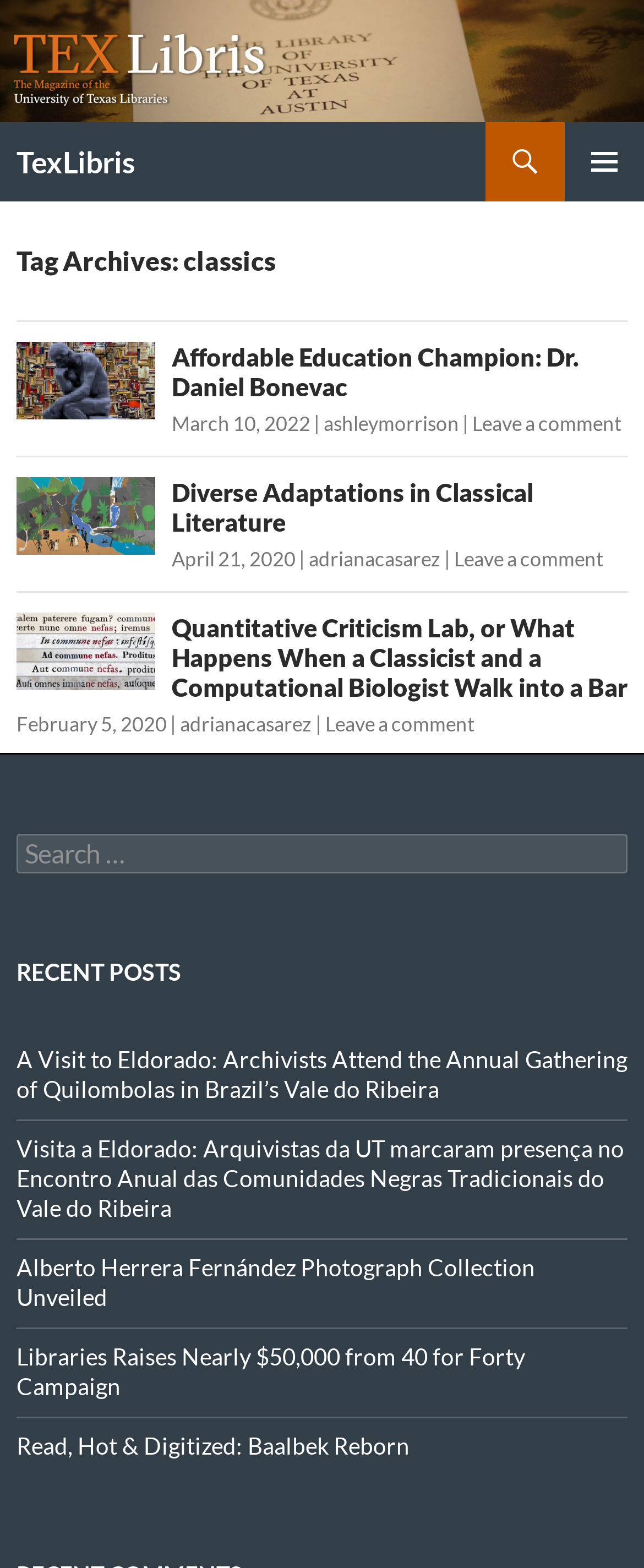Can you provide the bounding box coordinates for the element that should be clicked to implement the instruction: "View recent posts"?

[0.026, 0.608, 0.974, 0.633]